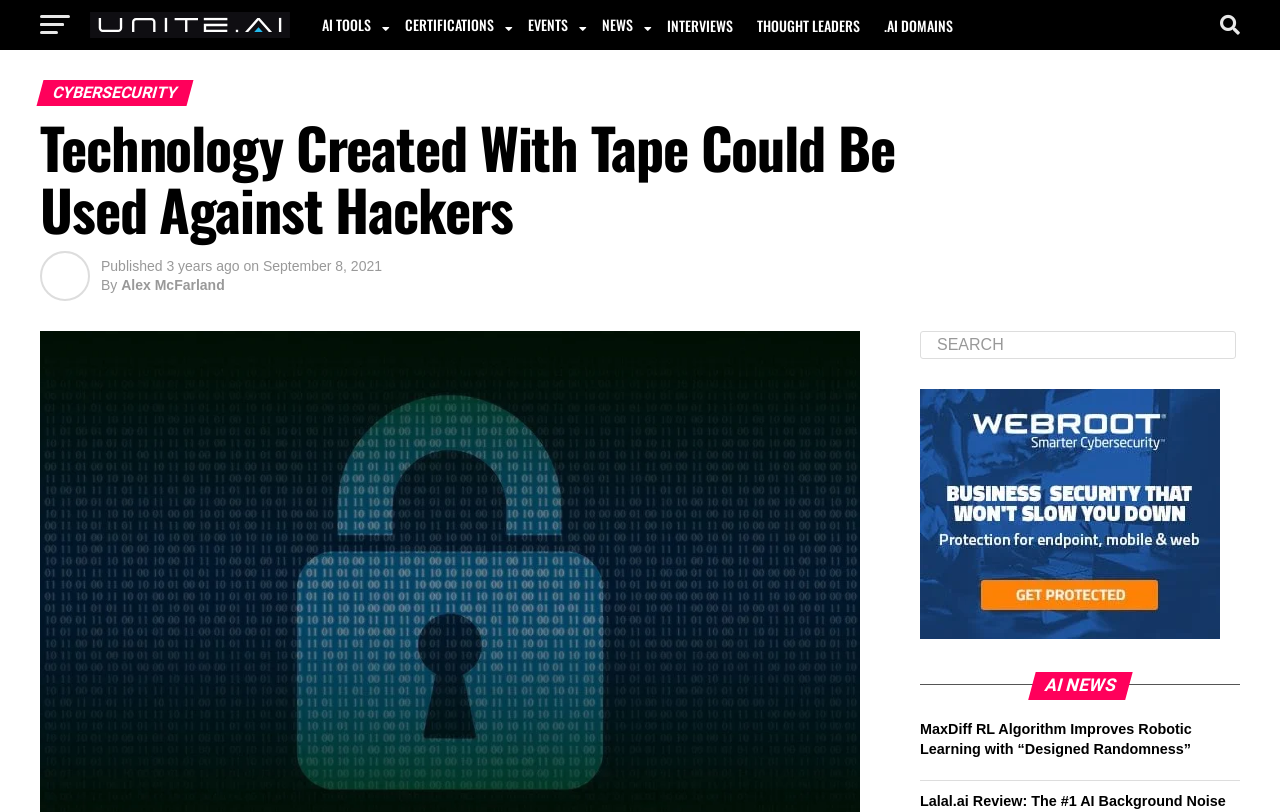What is the purpose of the textbox?
Refer to the image and give a detailed response to the question.

I determined the purpose of the textbox by looking at the text 'SEARCH' which is located above the textbox and is likely a label for it.